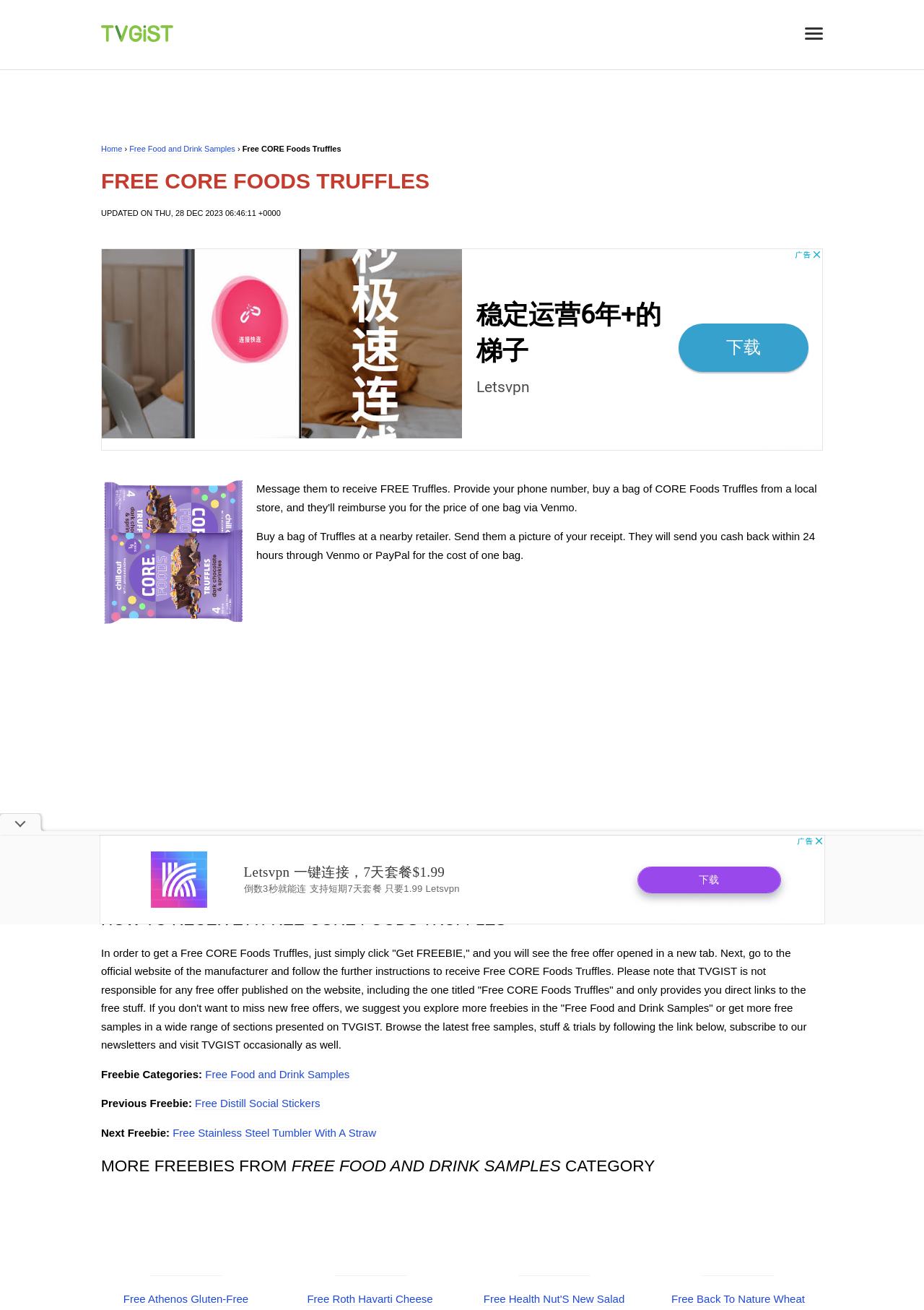Kindly determine the bounding box coordinates for the area that needs to be clicked to execute this instruction: "Click on 'Get FREEBIE'".

[0.109, 0.672, 0.182, 0.682]